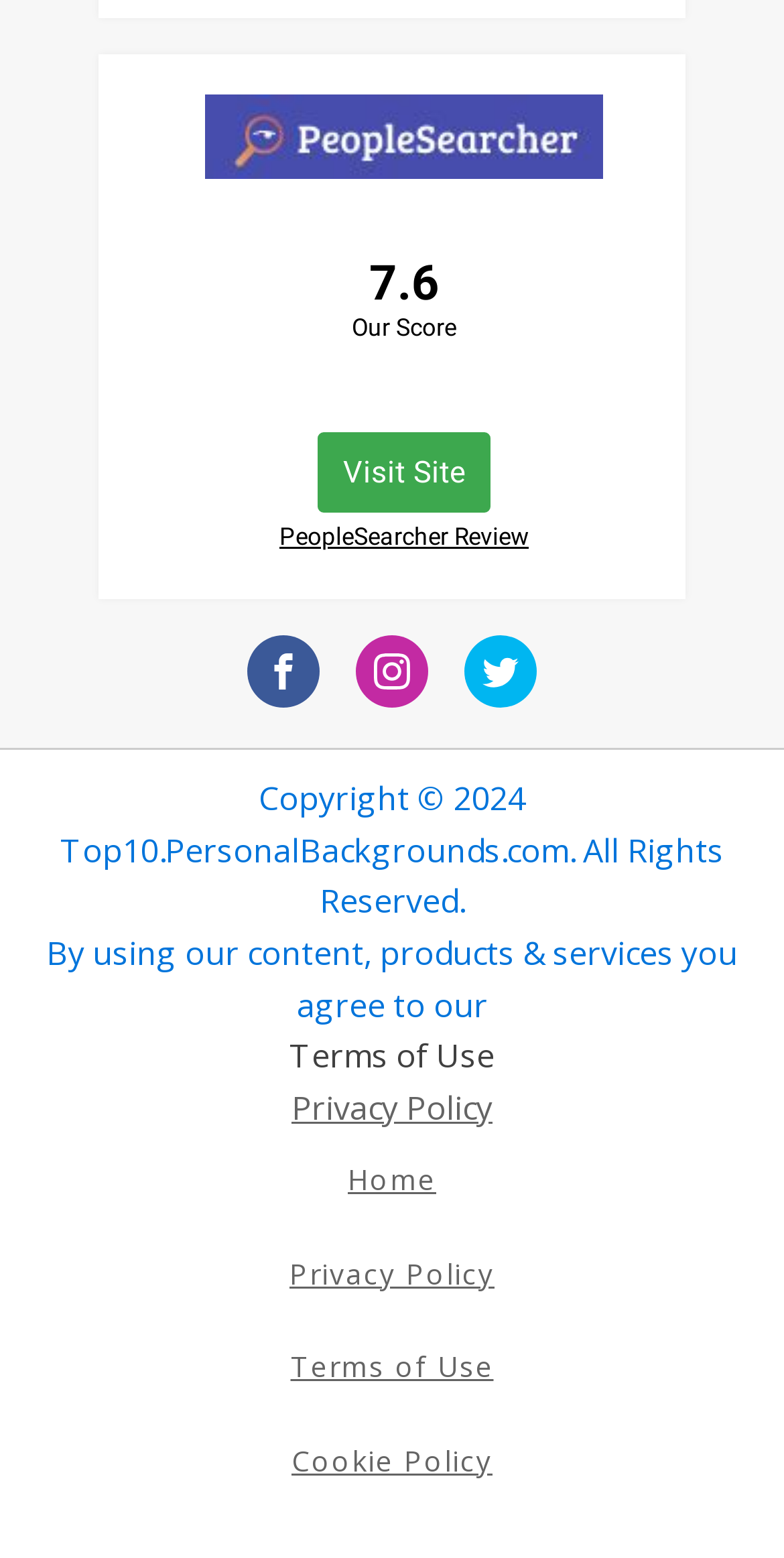Kindly determine the bounding box coordinates for the area that needs to be clicked to execute this instruction: "Read the review".

[0.356, 0.331, 0.674, 0.359]